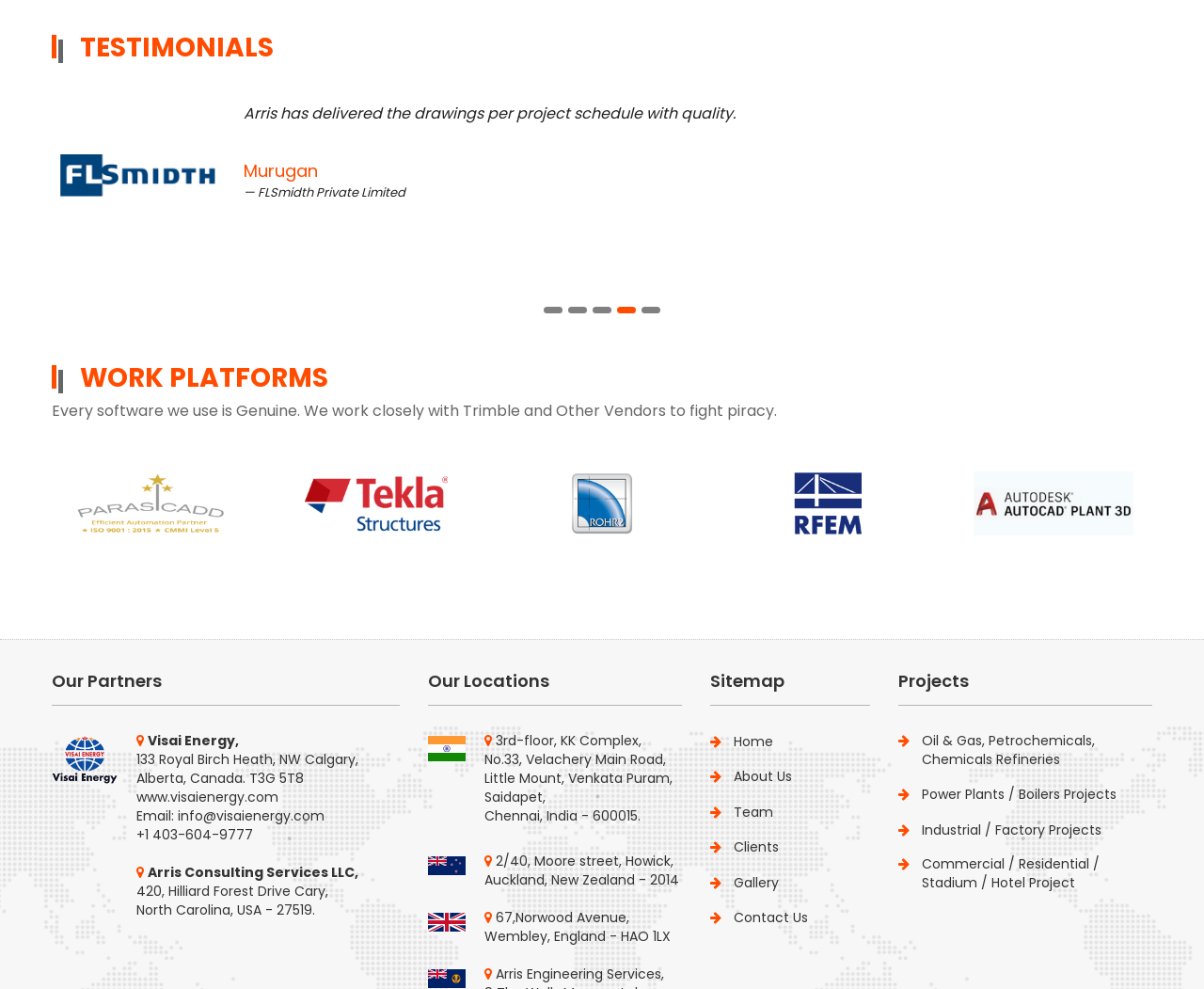Determine the bounding box coordinates of the UI element described by: "Search".

None